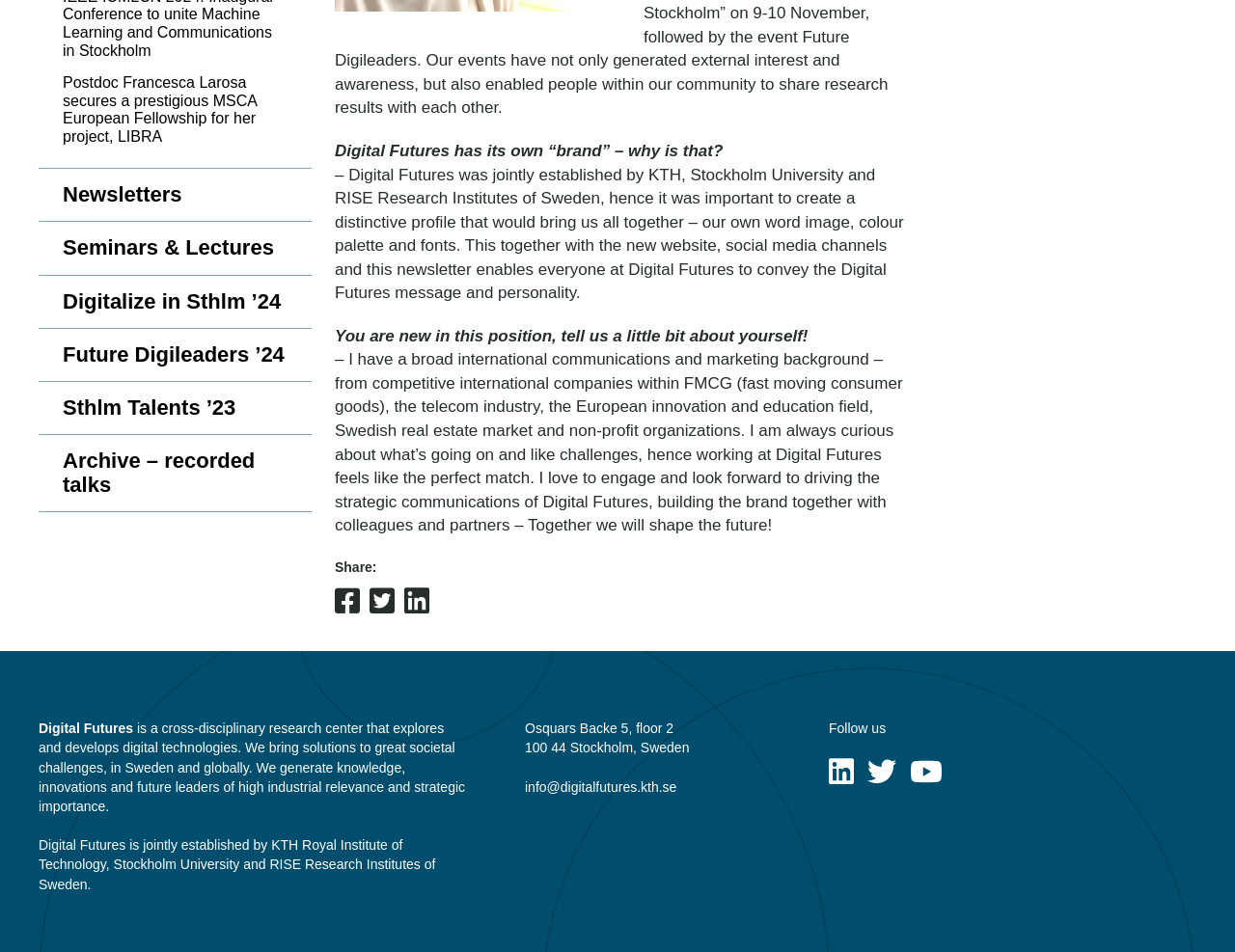Using the provided description: "parent_node: Follow us", find the bounding box coordinates of the corresponding UI element. The output should be four float numbers between 0 and 1, in the format [left, top, right, bottom].

[0.702, 0.809, 0.726, 0.825]